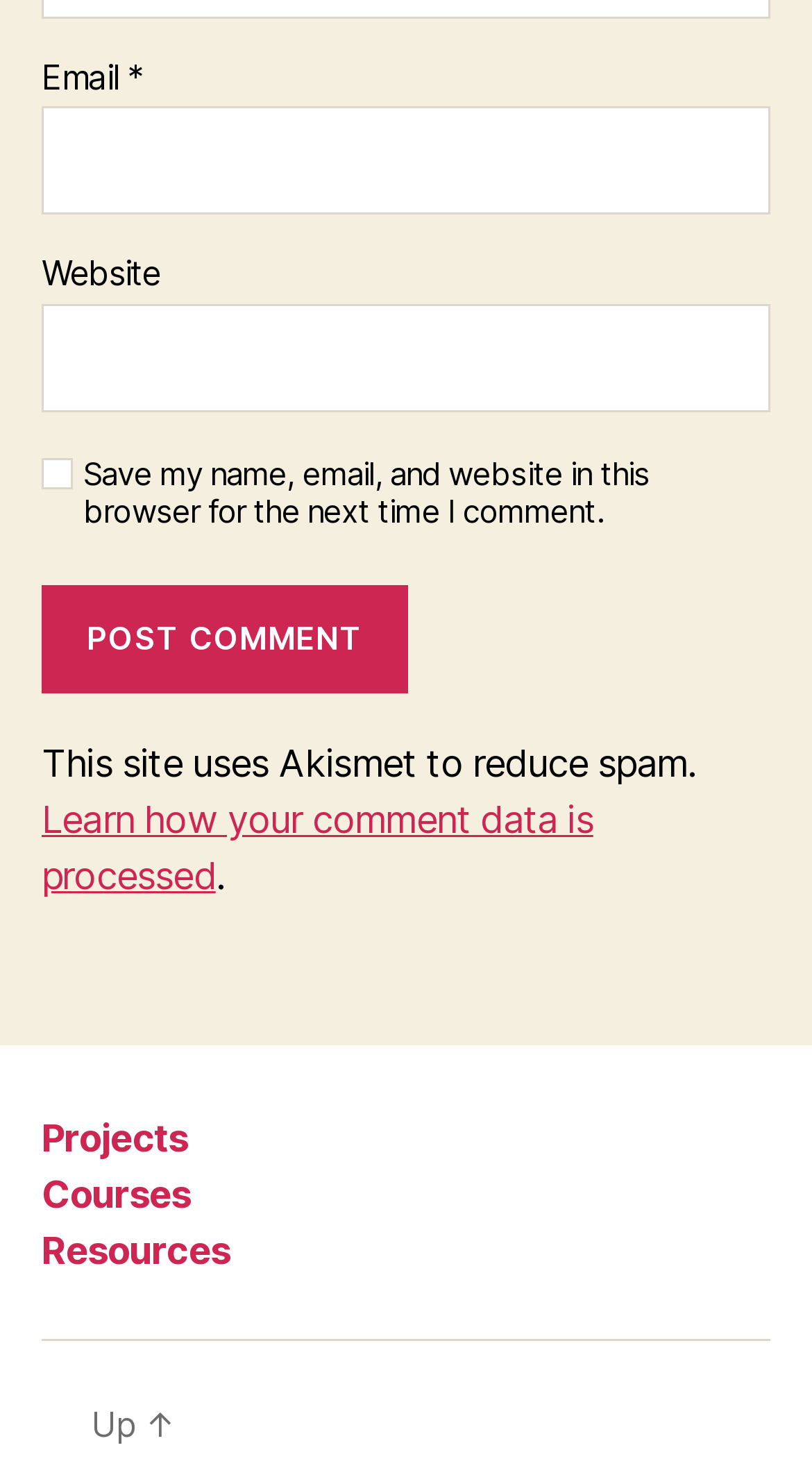Locate the bounding box coordinates of the element that should be clicked to execute the following instruction: "Input website URL".

[0.051, 0.207, 0.949, 0.28]